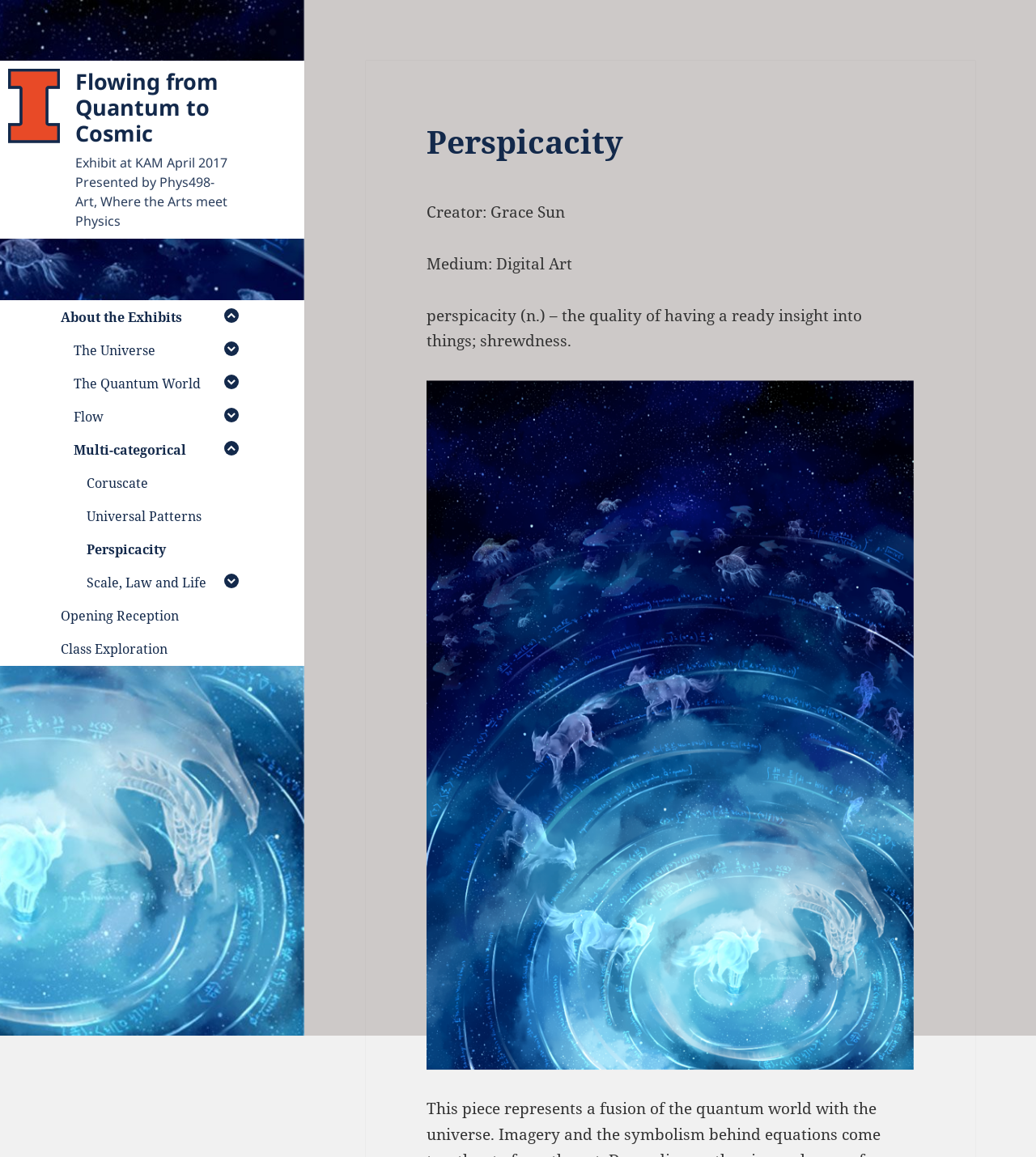What is the medium of the artwork 'Perspicacity'?
Please provide a detailed and thorough answer to the question.

The answer can be found in the StaticText element 'Medium: Digital Art' which is a child element of the HeaderAsNonLandmark element, indicating that the medium of the artwork 'Perspicacity' is Digital Art.